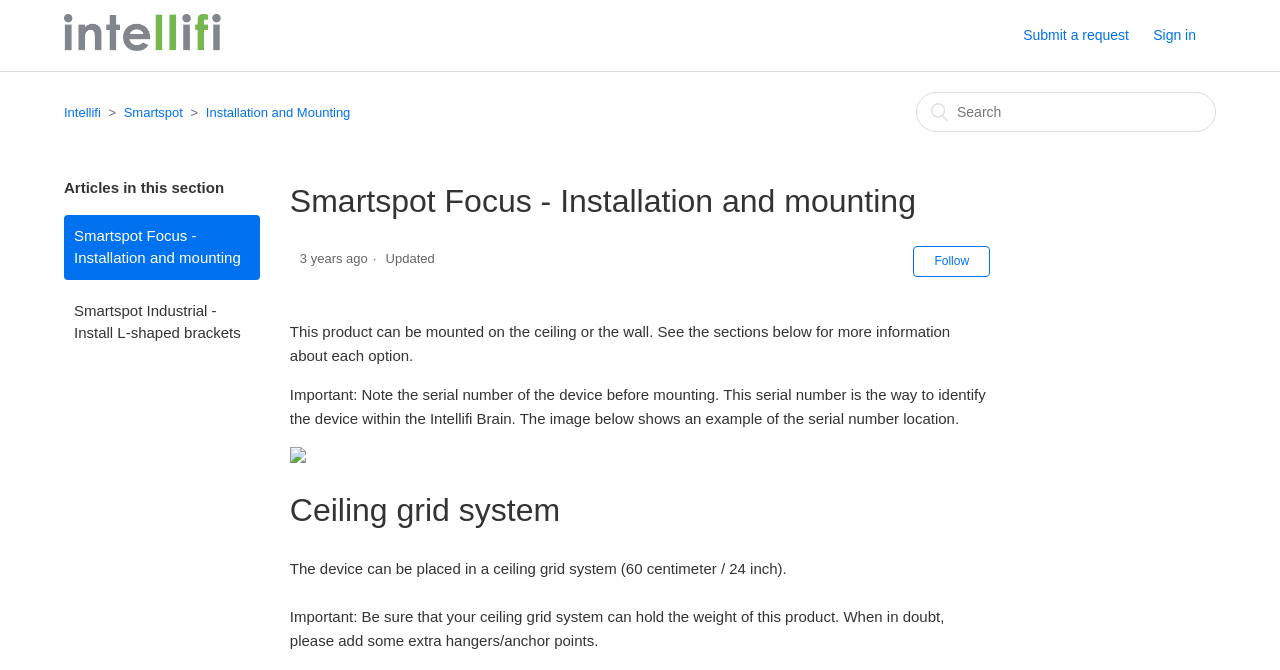What are the two mounting options for the product?
Using the information from the image, provide a comprehensive answer to the question.

The webpage provides information about the installation and mounting of a product, and it mentions that the product can be mounted on the ceiling or the wall. This information is provided in the introductory text, which states 'This product can be mounted on the ceiling or the wall. See the sections below for more information about each option.'